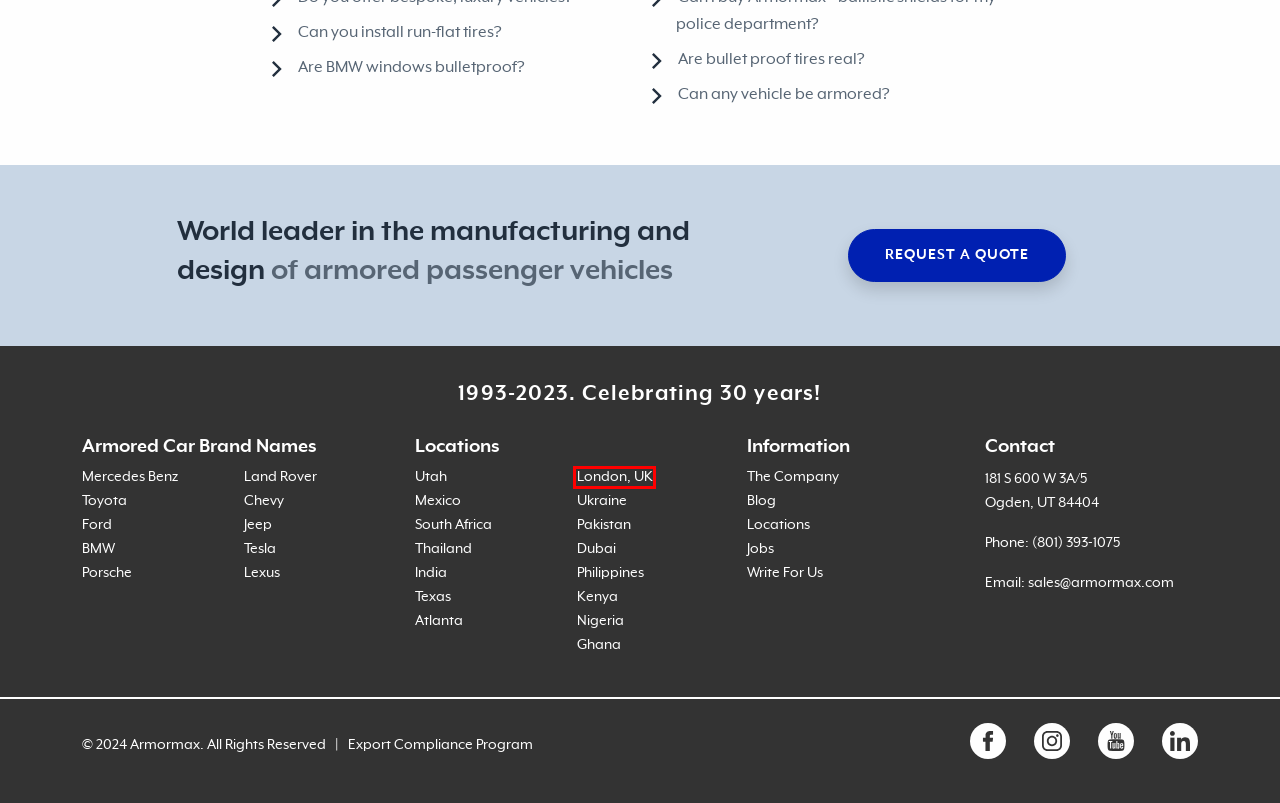You are provided with a screenshot of a webpage containing a red rectangle bounding box. Identify the webpage description that best matches the new webpage after the element in the bounding box is clicked. Here are the potential descriptions:
A. Write For Us: Guidelines for Guest Contributors | Armormax
B. Are bullet proof tires real? - Armormax
C. Armored Cars Dubai - Best Bulletproof Vehicles in UAE - Armormax
D. Armored Cars Utah - Welcome to Armormax Facility HQ
E. Armored Cars Philippines - Bulletproof Vehicles from Armormax
F. Locations | Armored Cars & Custom Armoring Solutions - Armormax
G. Armored Cars in London - Bulletproof Vehicles in London, UK
H. Are BMW windows bulletproof? - Armormax

G